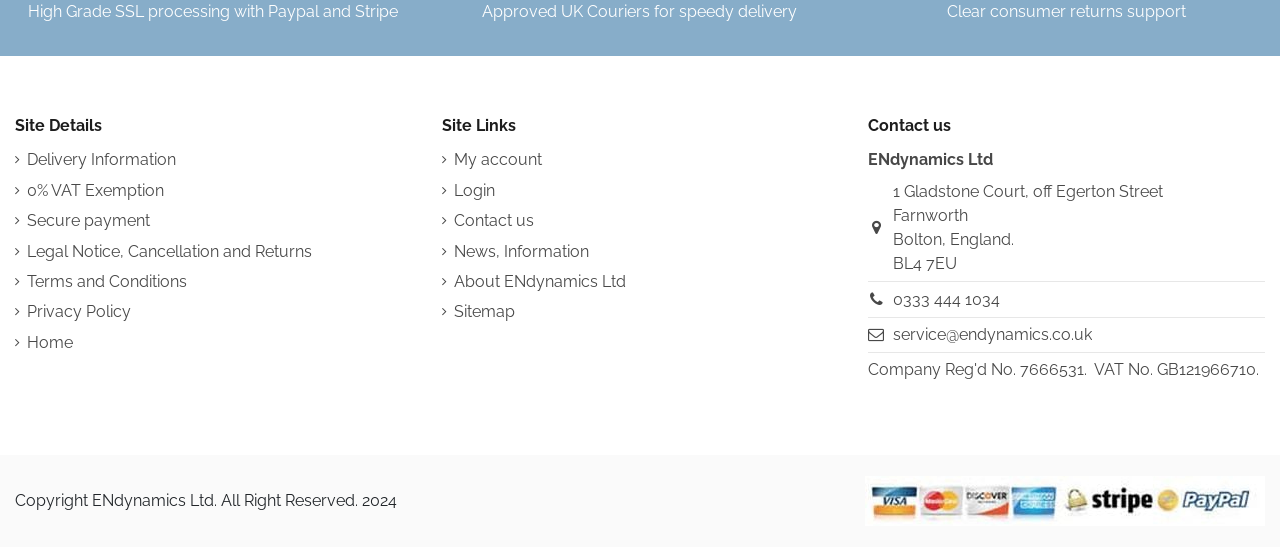Identify the bounding box coordinates of the region that should be clicked to execute the following instruction: "View terms and conditions".

[0.012, 0.493, 0.146, 0.537]